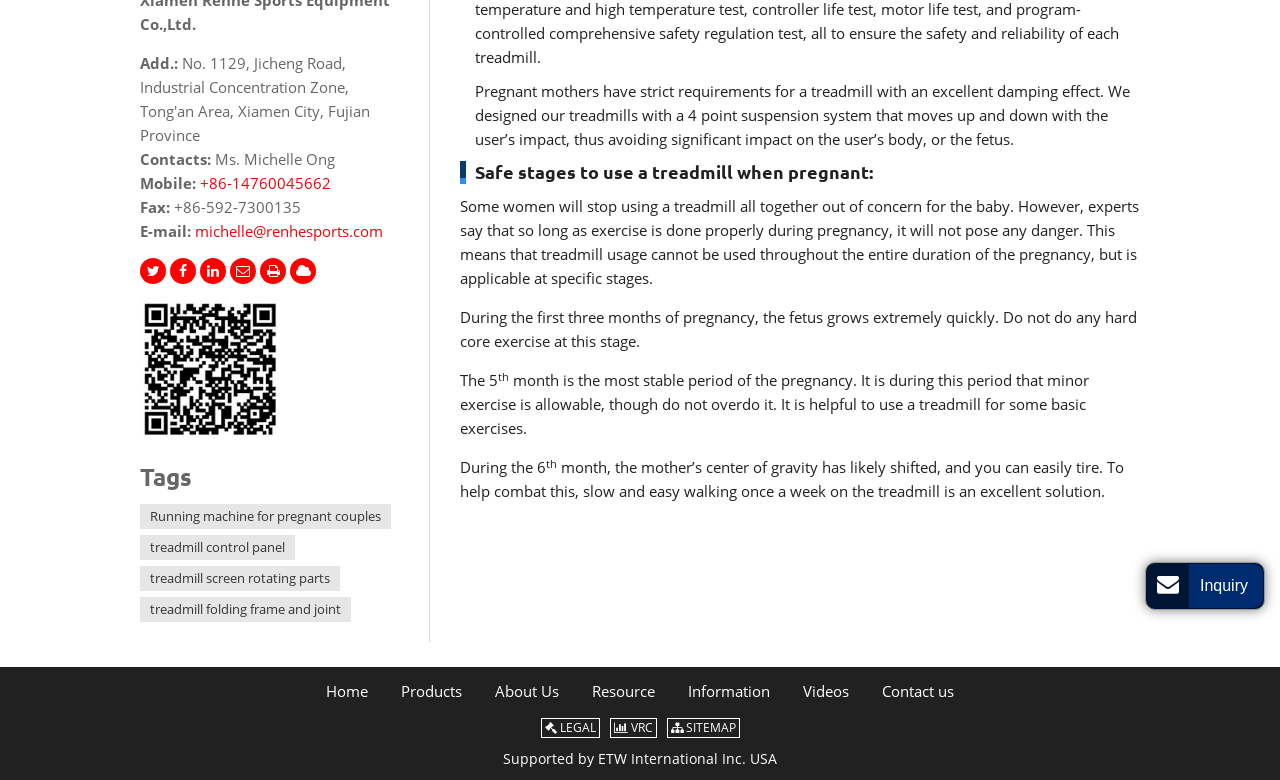Determine the bounding box of the UI component based on this description: "treadmill folding frame and joint". The bounding box coordinates should be four float values between 0 and 1, i.e., [left, top, right, bottom].

[0.109, 0.765, 0.274, 0.797]